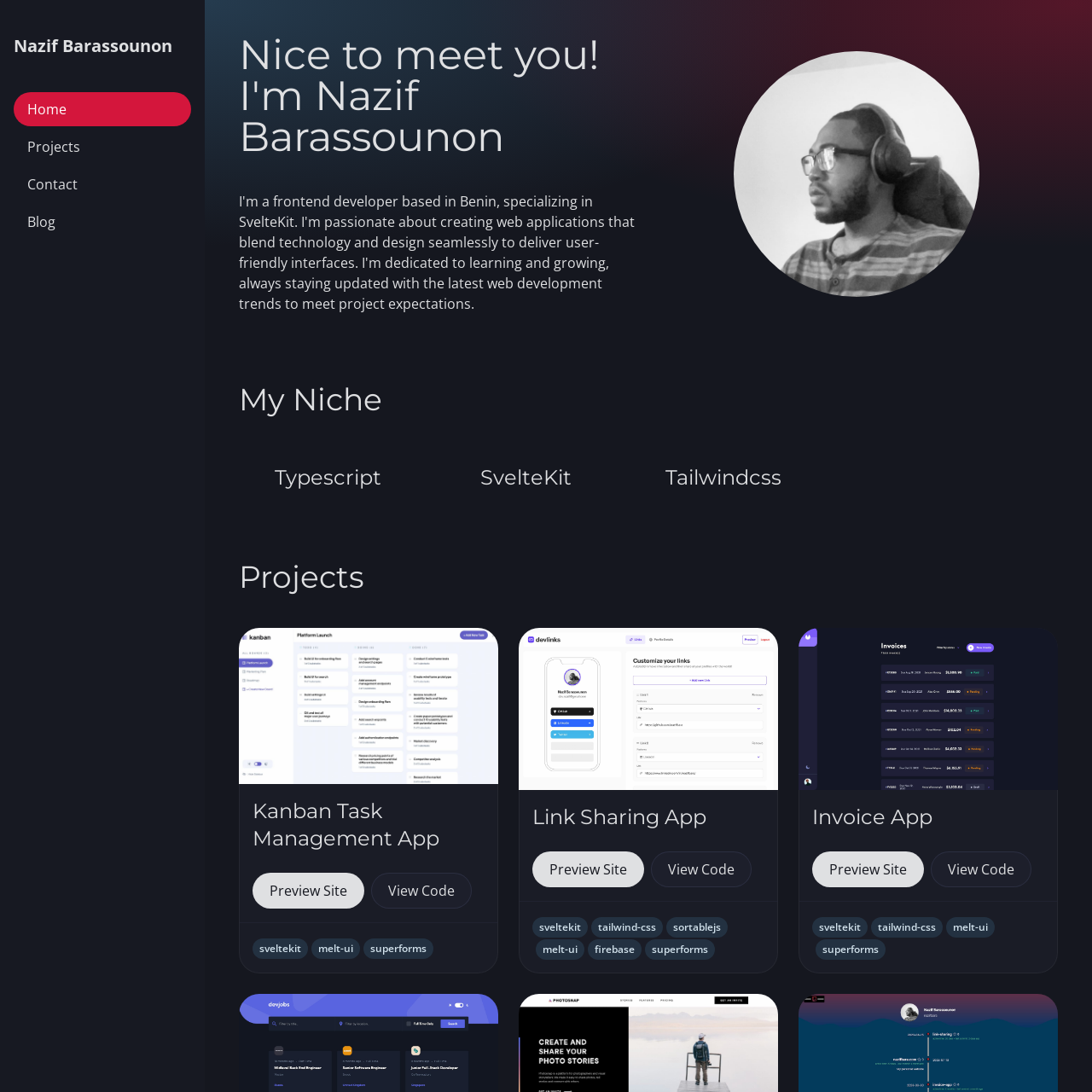How many links are there in the navigation menu?
Look at the image and respond with a one-word or short phrase answer.

4